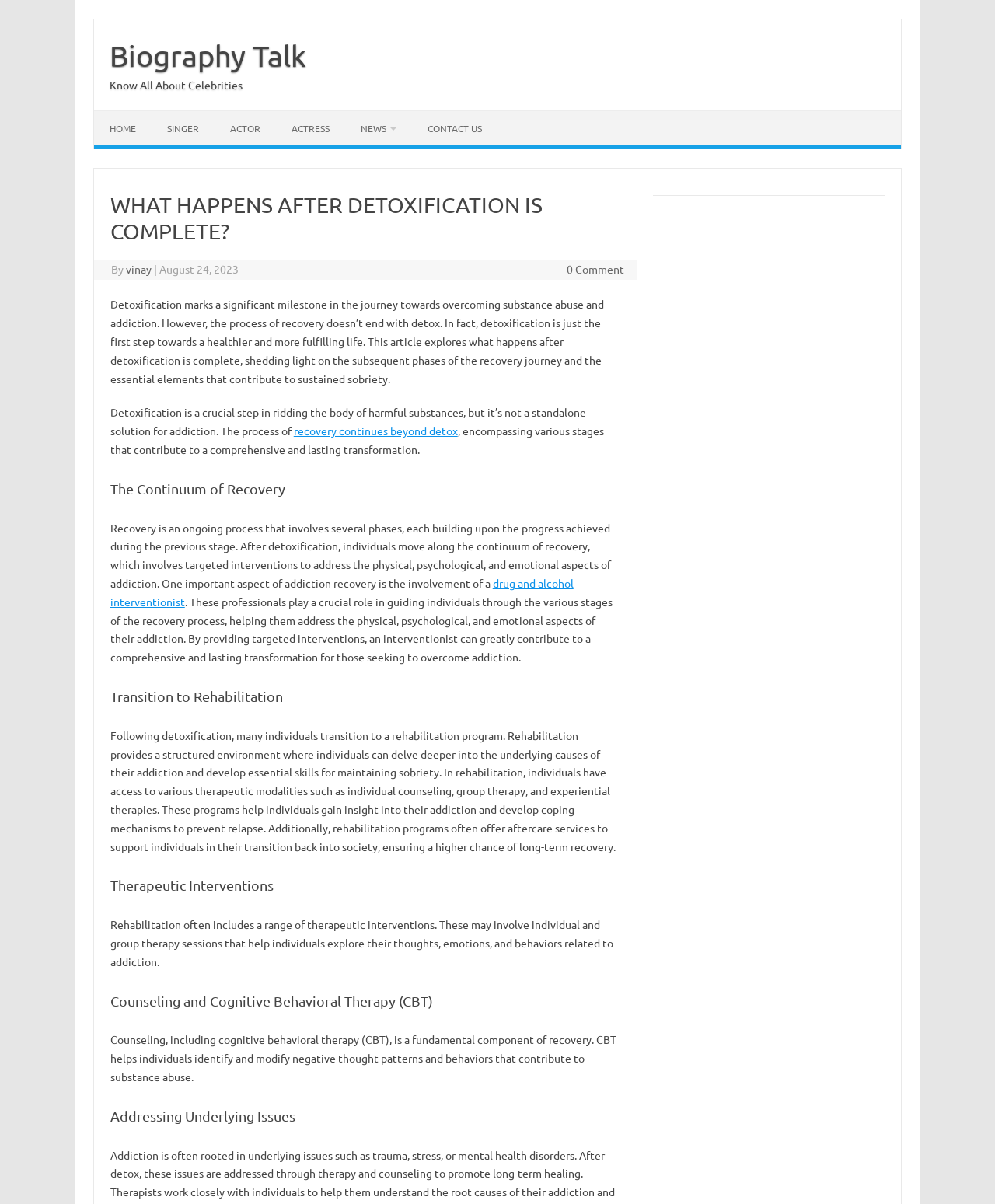Please identify the bounding box coordinates of the element's region that needs to be clicked to fulfill the following instruction: "Read the article by 'vinay'". The bounding box coordinates should consist of four float numbers between 0 and 1, i.e., [left, top, right, bottom].

[0.127, 0.218, 0.153, 0.229]